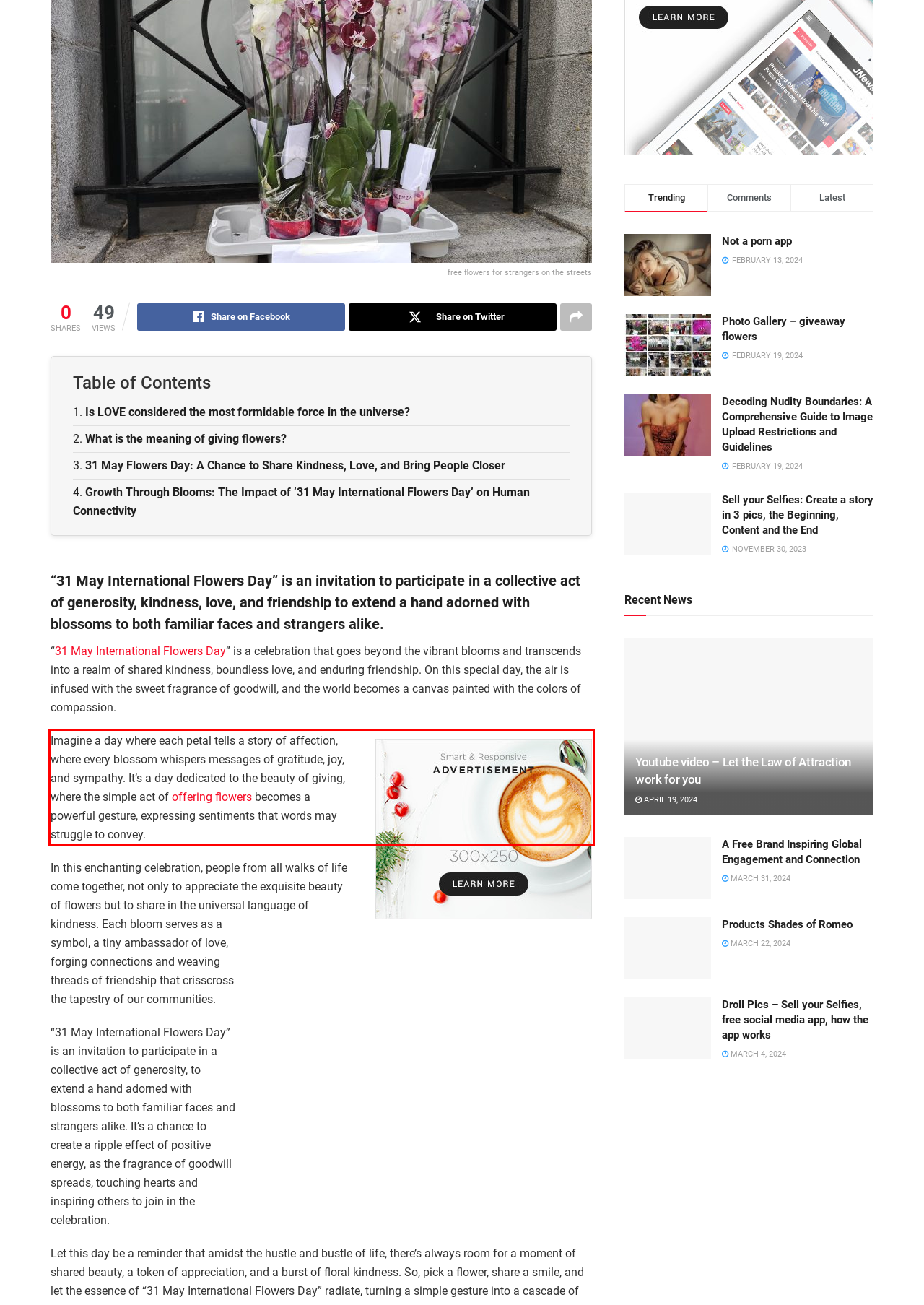Review the webpage screenshot provided, and perform OCR to extract the text from the red bounding box.

Imagine a day where each petal tells a story of affection, where every blossom whispers messages of gratitude, joy, and sympathy. It’s a day dedicated to the beauty of giving, where the simple act of offering flowers becomes a powerful gesture, expressing sentiments that words may struggle to convey.